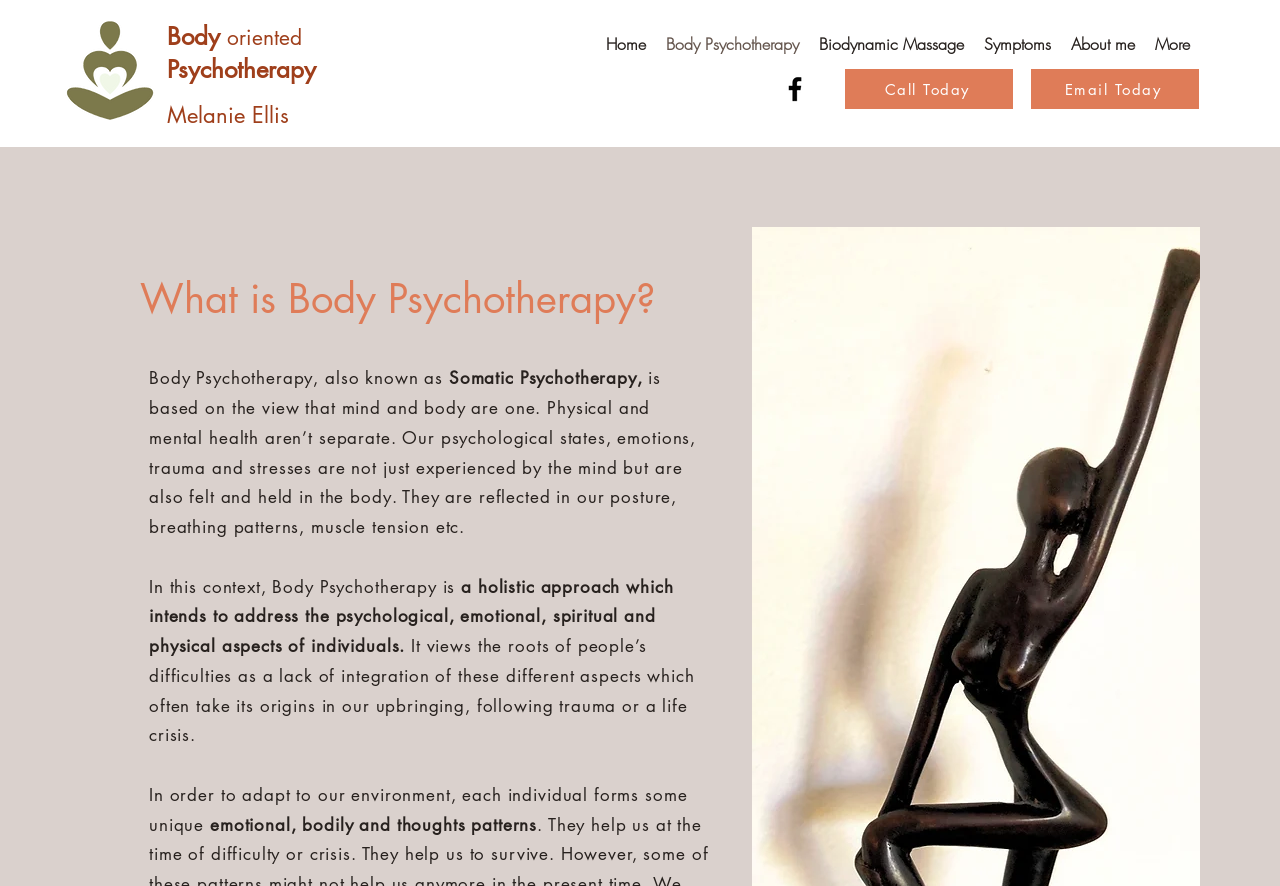What is the purpose of Body Psychotherapy?
Refer to the screenshot and respond with a concise word or phrase.

Holistic approach